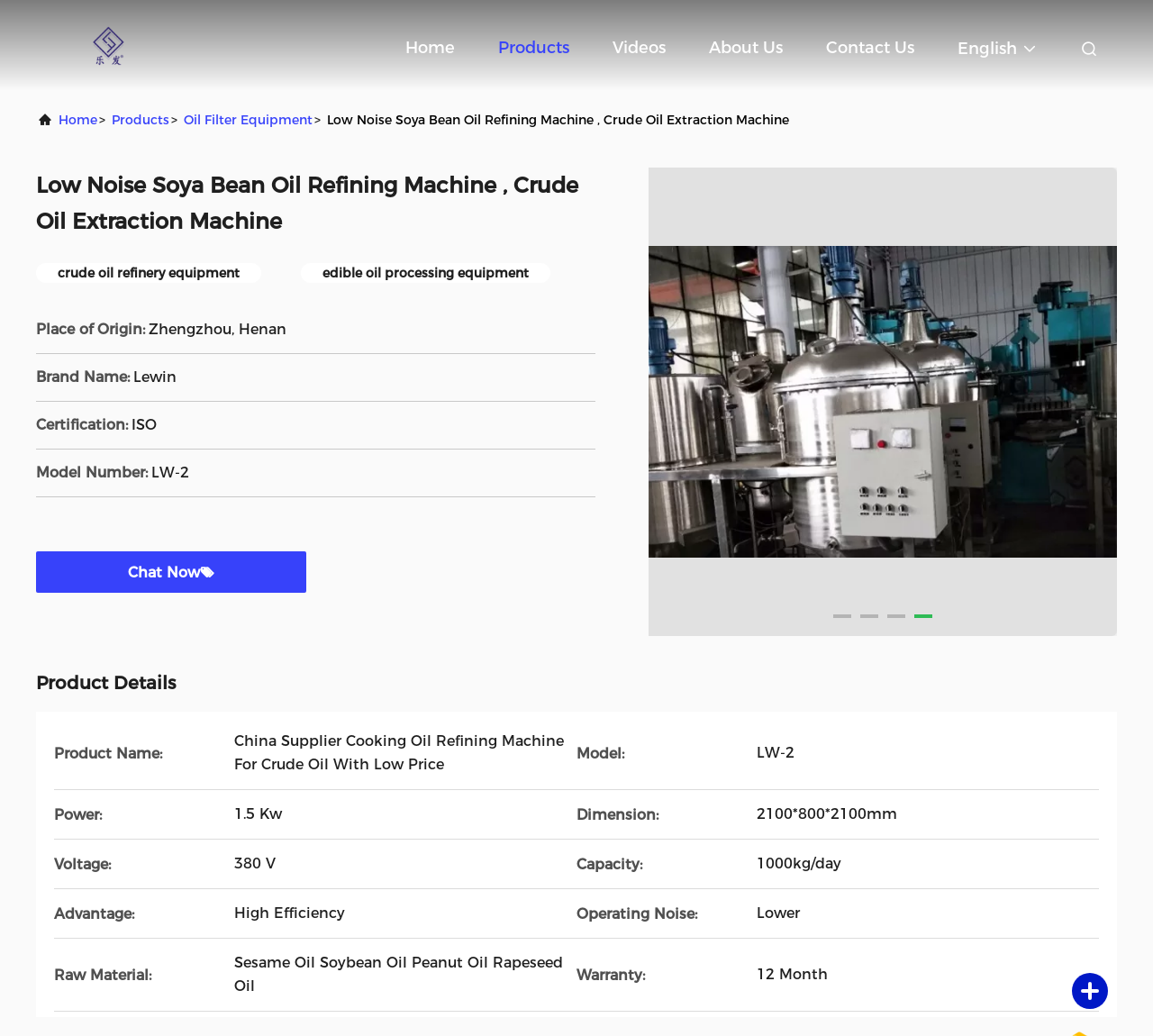Using the information in the image, give a comprehensive answer to the question: 
What is the warranty period of the oil refining machine?

I found the warranty period of the oil refining machine by looking at the 'Warranty:' label on the webpage, which is located below the 'Raw Material:' label. The corresponding text is '12 Month'.